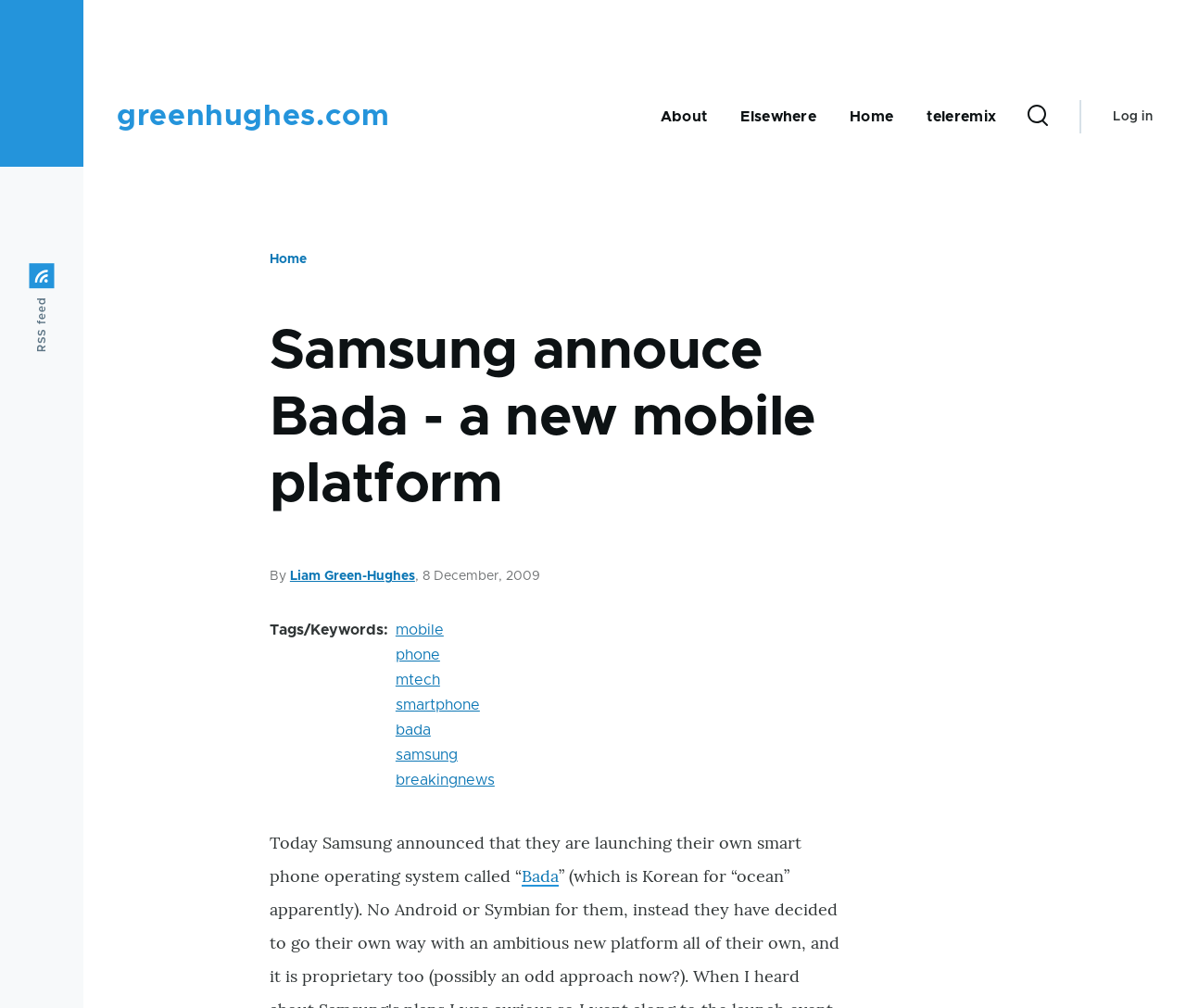Specify the bounding box coordinates of the region I need to click to perform the following instruction: "Skip to main content". The coordinates must be four float numbers in the range of 0 to 1, i.e., [left, top, right, bottom].

[0.0, 0.0, 1.0, 0.017]